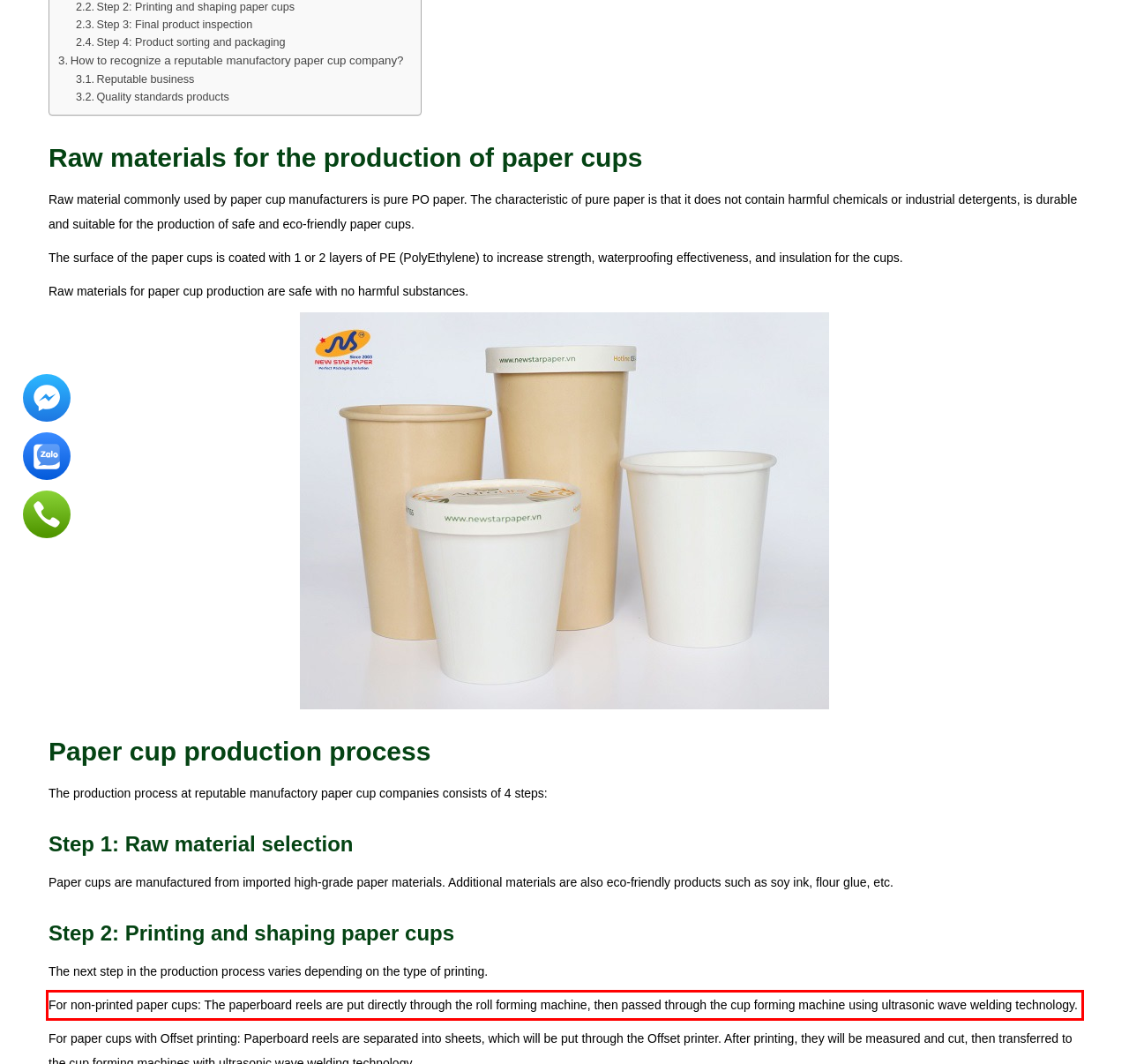Given a screenshot of a webpage with a red bounding box, extract the text content from the UI element inside the red bounding box.

For non-printed paper cups: The paperboard reels are put directly through the roll forming machine, then passed through the cup forming machine using ultrasonic wave welding technology.